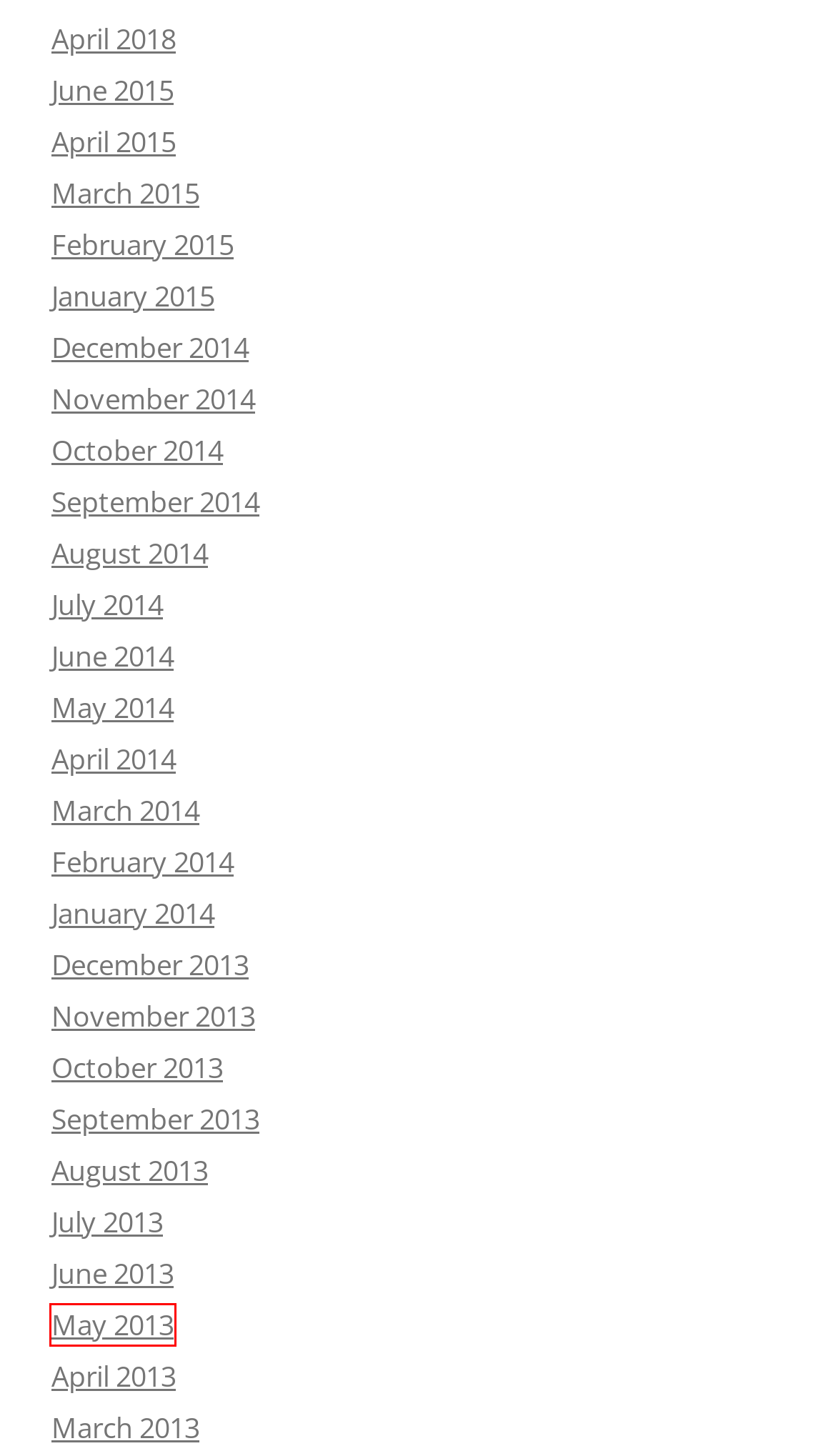You are presented with a screenshot of a webpage containing a red bounding box around an element. Determine which webpage description best describes the new webpage after clicking on the highlighted element. Here are the candidates:
A. July | 2013 | THE COUPLAND TIMES
B. June | 2014 | THE COUPLAND TIMES
C. January | 2015 | THE COUPLAND TIMES
D. December | 2014 | THE COUPLAND TIMES
E. March | 2014 | THE COUPLAND TIMES
F. August | 2014 | THE COUPLAND TIMES
G. November | 2014 | THE COUPLAND TIMES
H. May | 2013 | THE COUPLAND TIMES

H